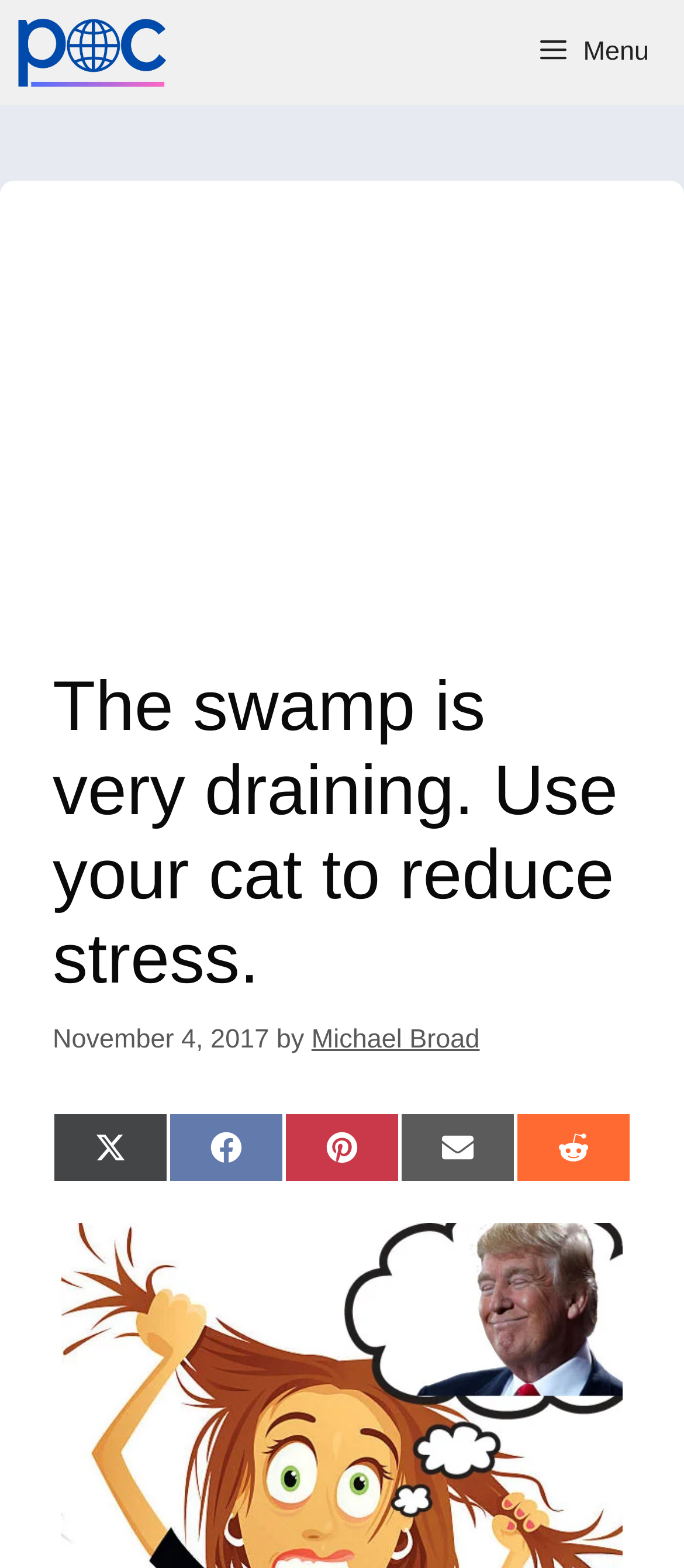What is the date of the article?
Provide a fully detailed and comprehensive answer to the question.

I found the date of the article by looking at the text next to the time element, which is 'November 4, 2017', indicating that the article was published on this date.